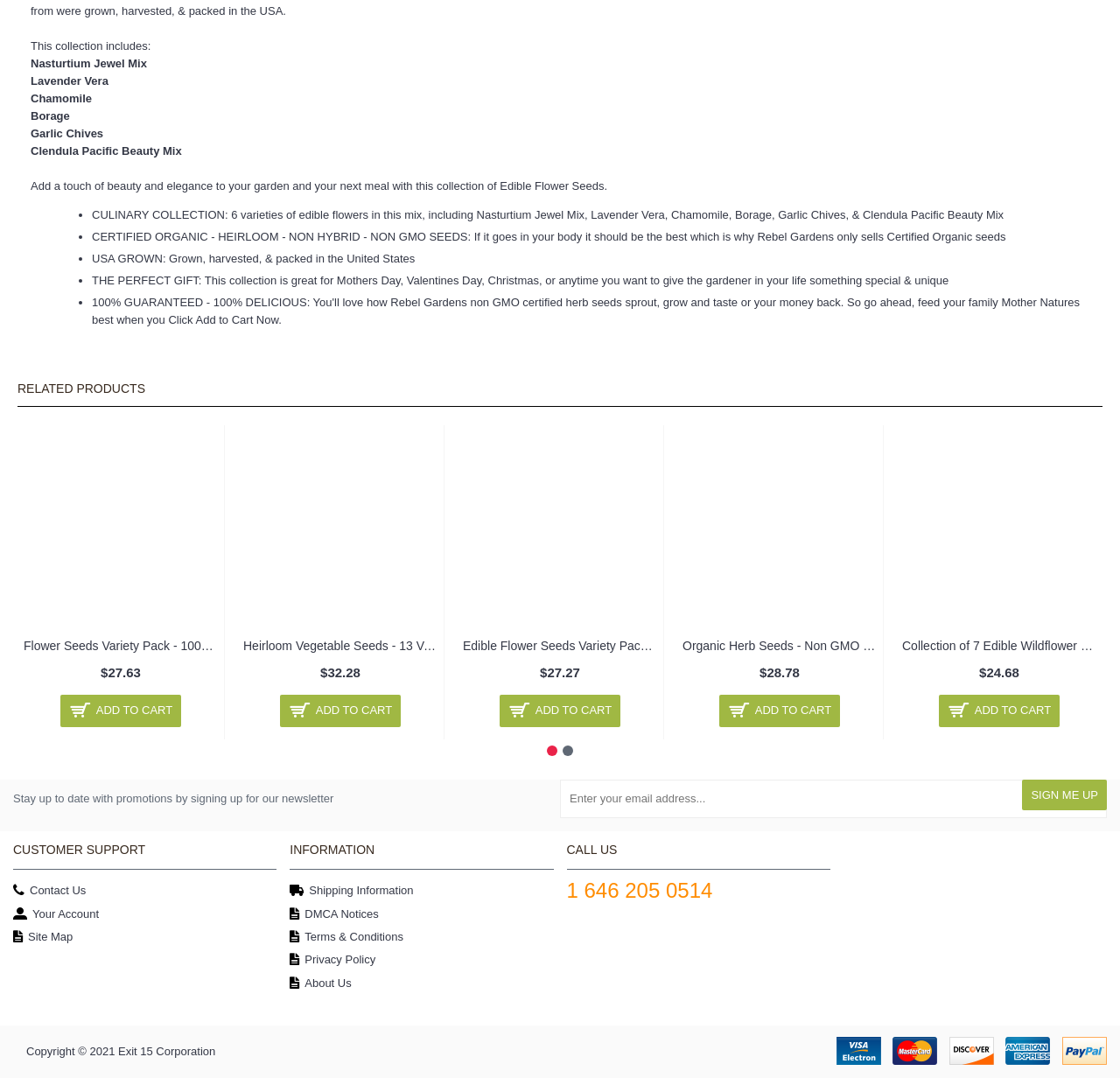Kindly provide the bounding box coordinates of the section you need to click on to fulfill the given instruction: "Check the price of Collection of 7 Edible Wildflower Seed Packets".

[0.678, 0.617, 0.714, 0.631]